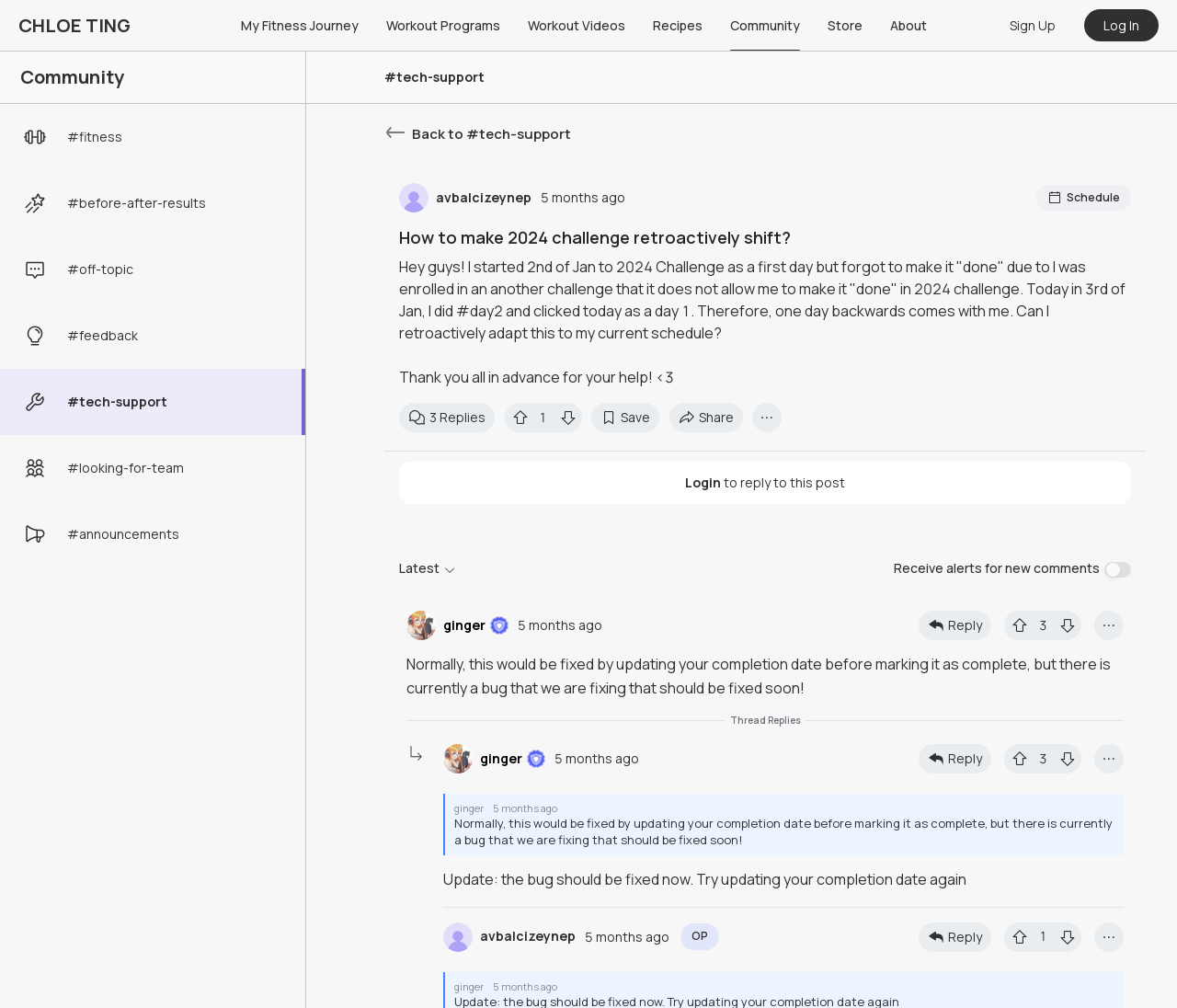Highlight the bounding box coordinates of the element that should be clicked to carry out the following instruction: "Click on the 'Privacy Policy' link". The coordinates must be given as four float numbers ranging from 0 to 1, i.e., [left, top, right, bottom].

None